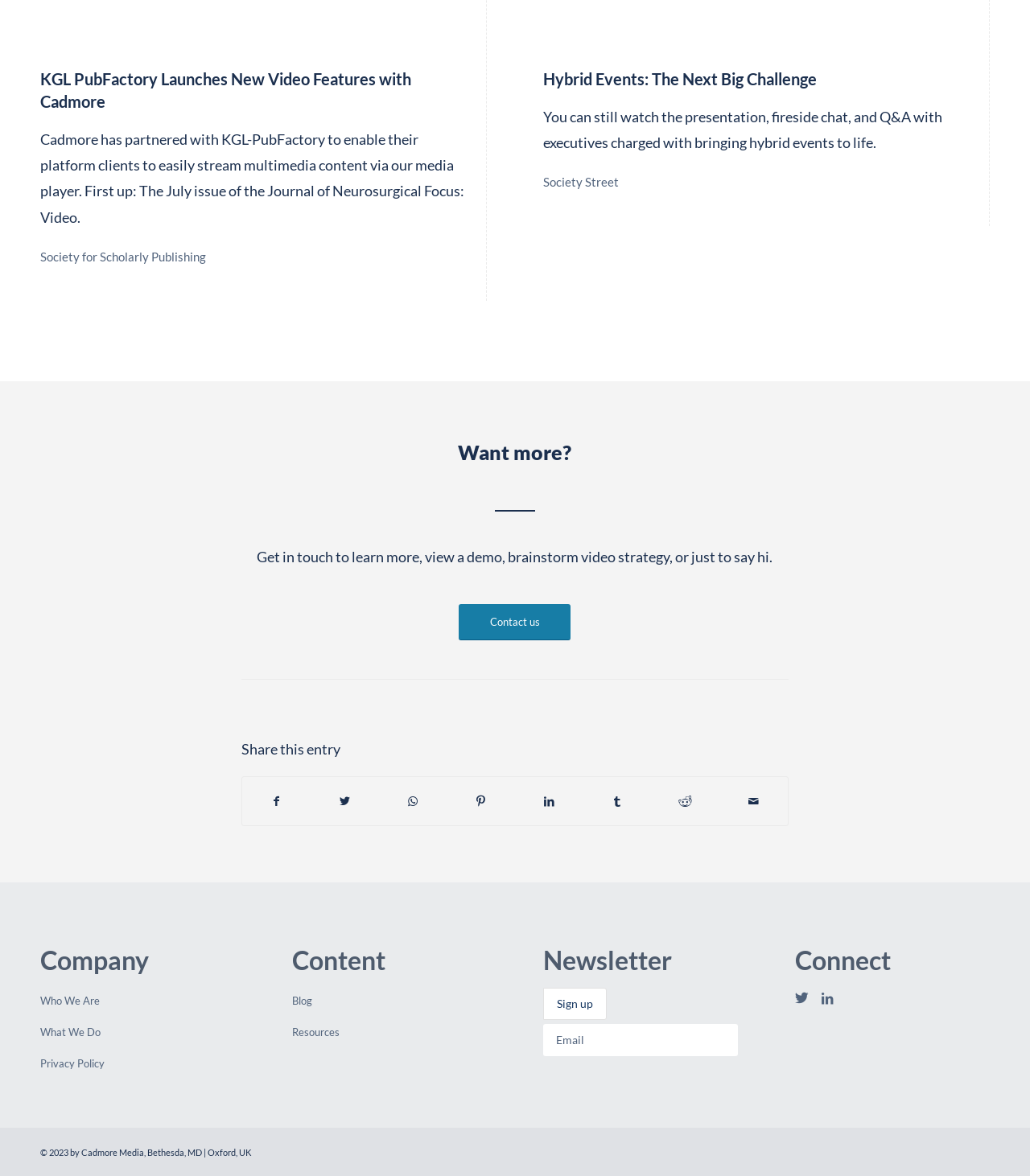How many social media platforms can you share this entry on?
Based on the content of the image, thoroughly explain and answer the question.

The answer can be found in the section with the heading 'Share this entry' which has links to share on Facebook, Twitter, WhatsApp, Pinterest, LinkedIn, Tumblr, and Reddit.